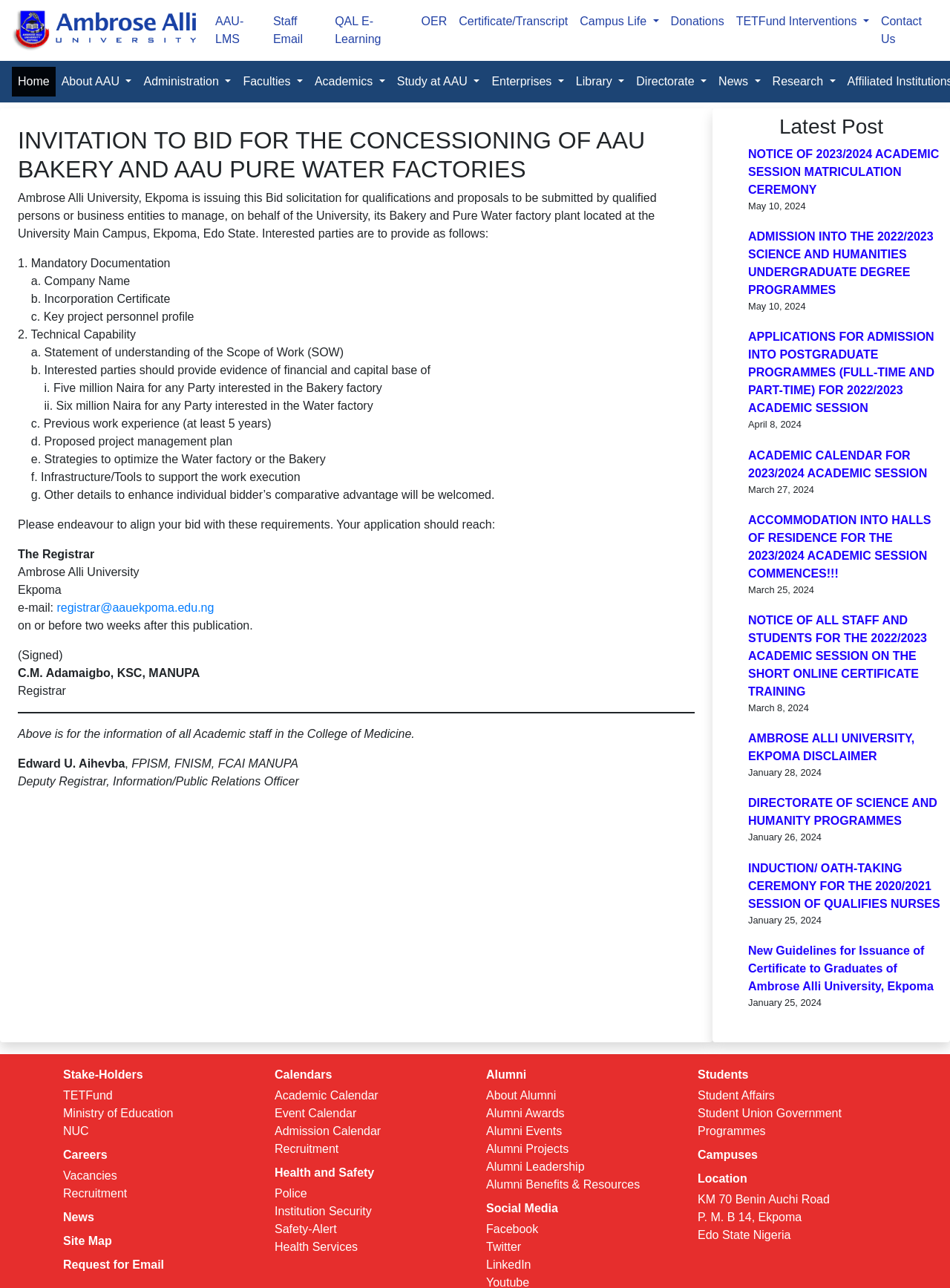Identify the coordinates of the bounding box for the element described below: "About AAU". Return the coordinates as four float numbers between 0 and 1: [left, top, right, bottom].

[0.058, 0.052, 0.145, 0.075]